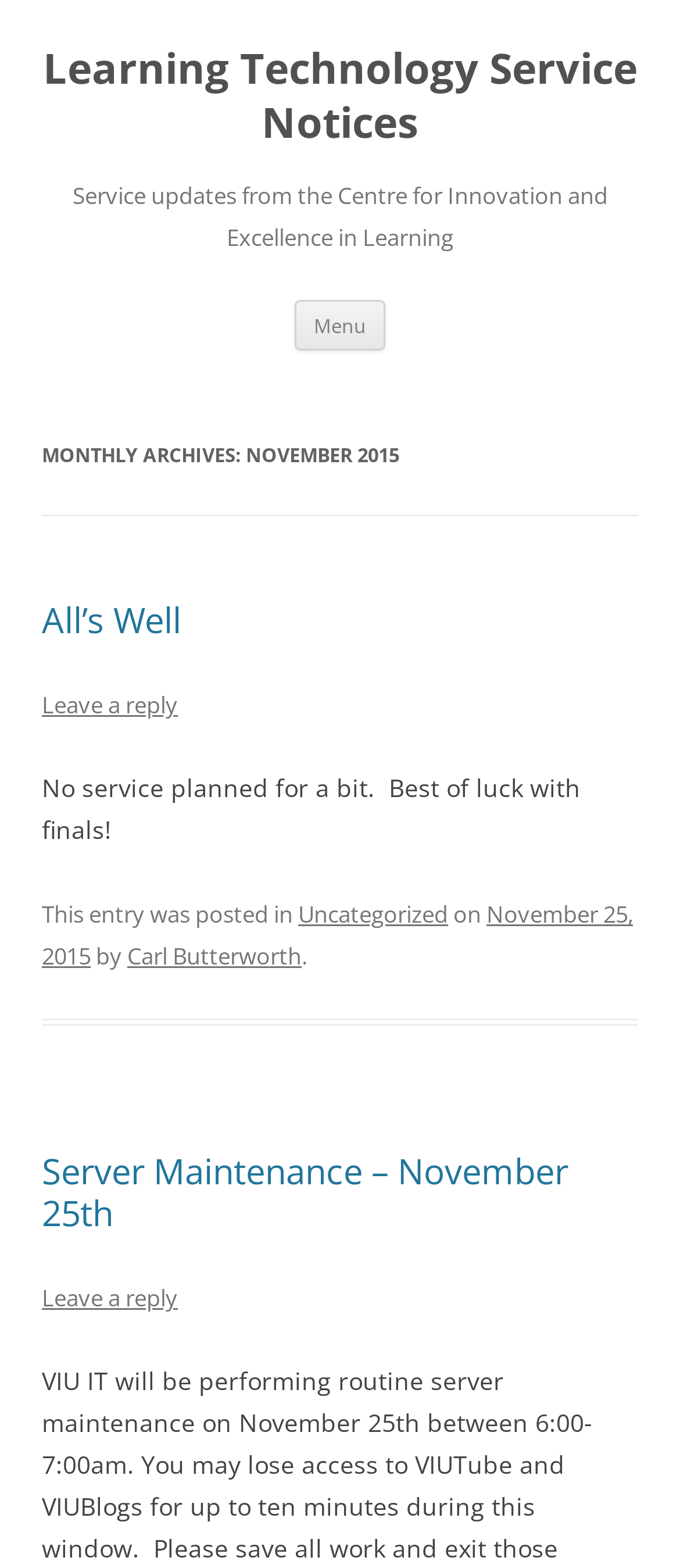Who wrote the first post?
Using the image provided, answer with just one word or phrase.

Carl Butterworth